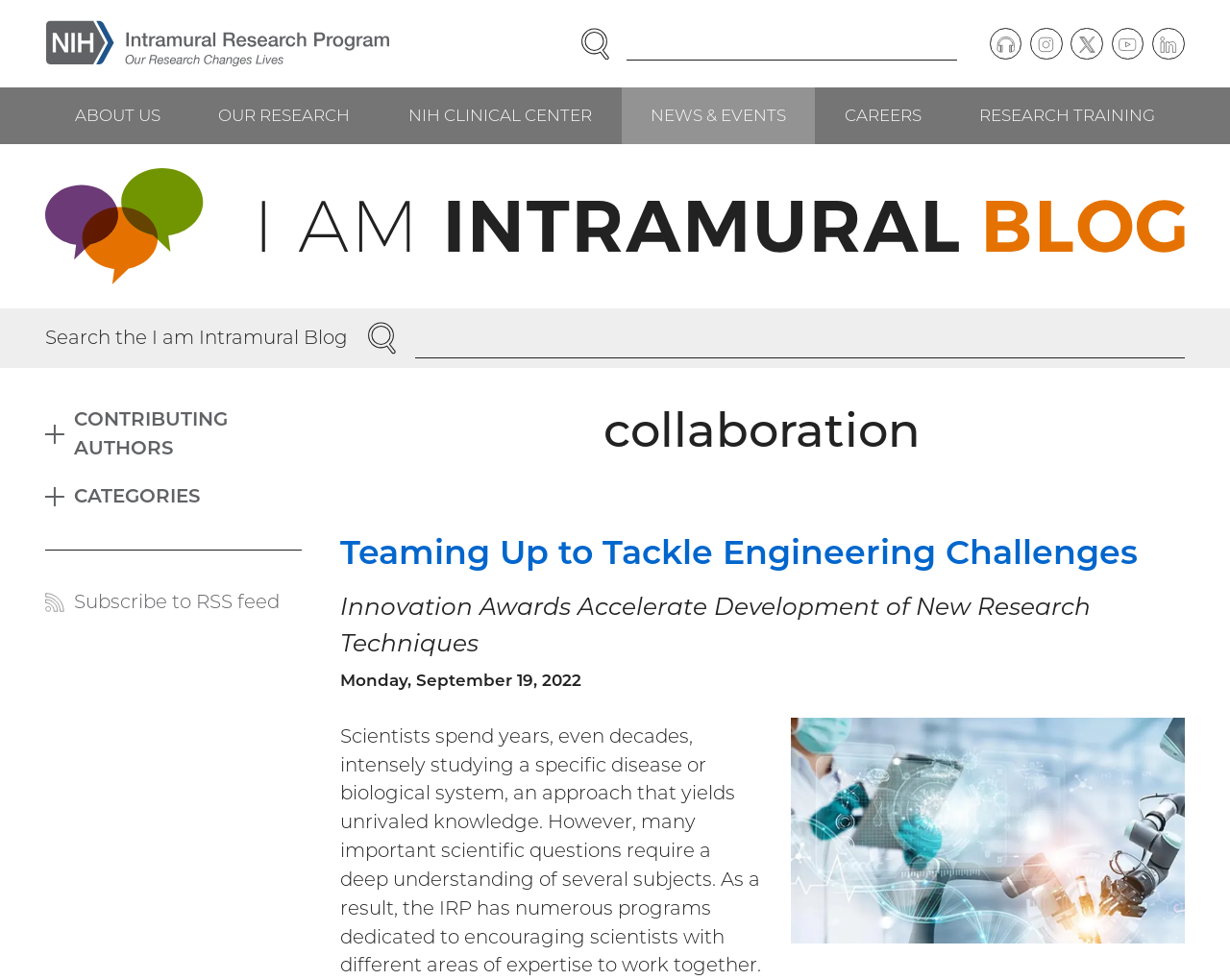How many navigation menus are on this webpage?
Please answer the question with as much detail as possible using the screenshot.

I counted the navigation menus on the webpage and found three of them. One is the main navigation menu at the top, another is the blog menu, and the third is the blog links menu.